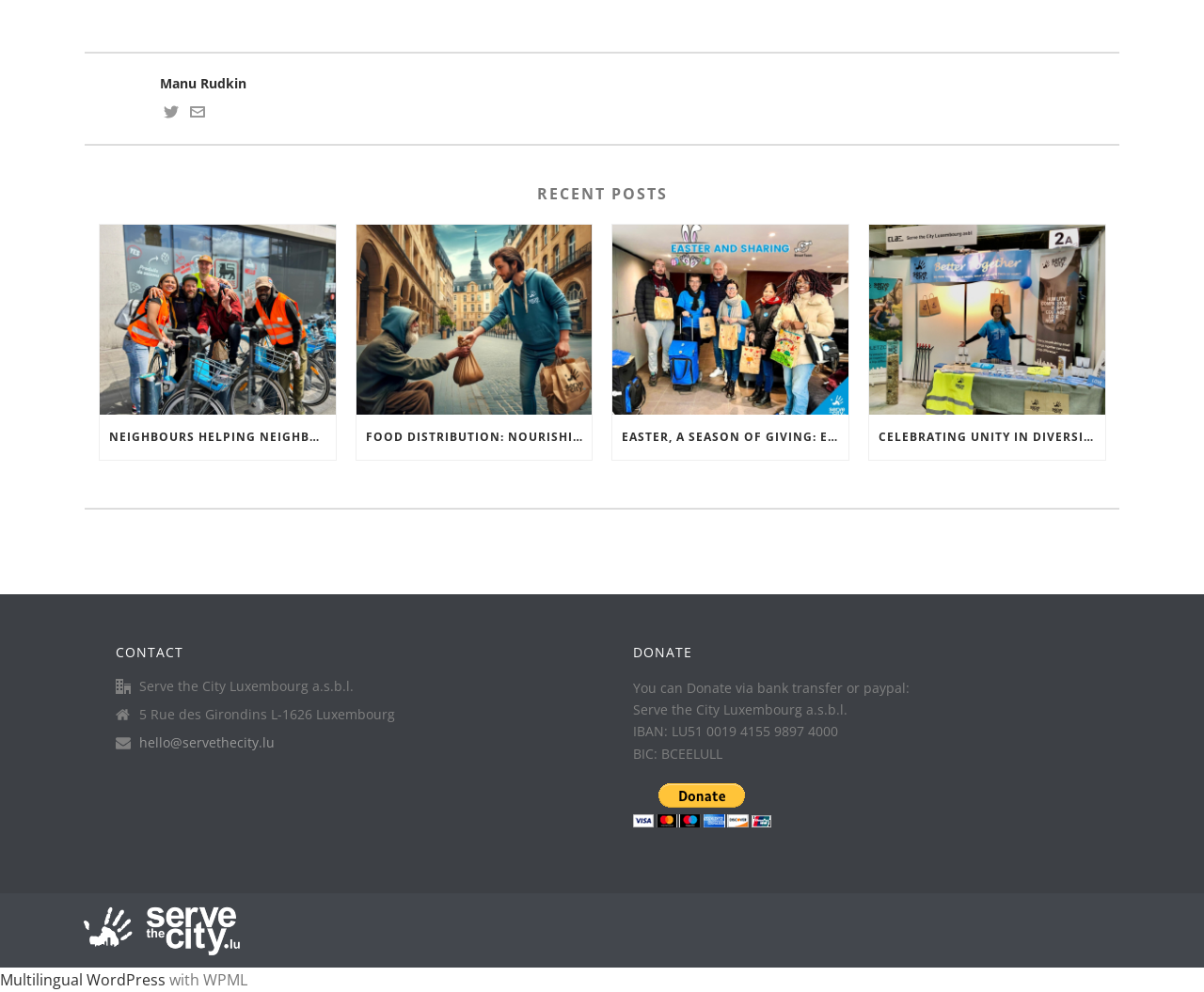Extract the bounding box coordinates of the UI element described: "Home". Provide the coordinates in the format [left, top, right, bottom] with values ranging from 0 to 1.

None